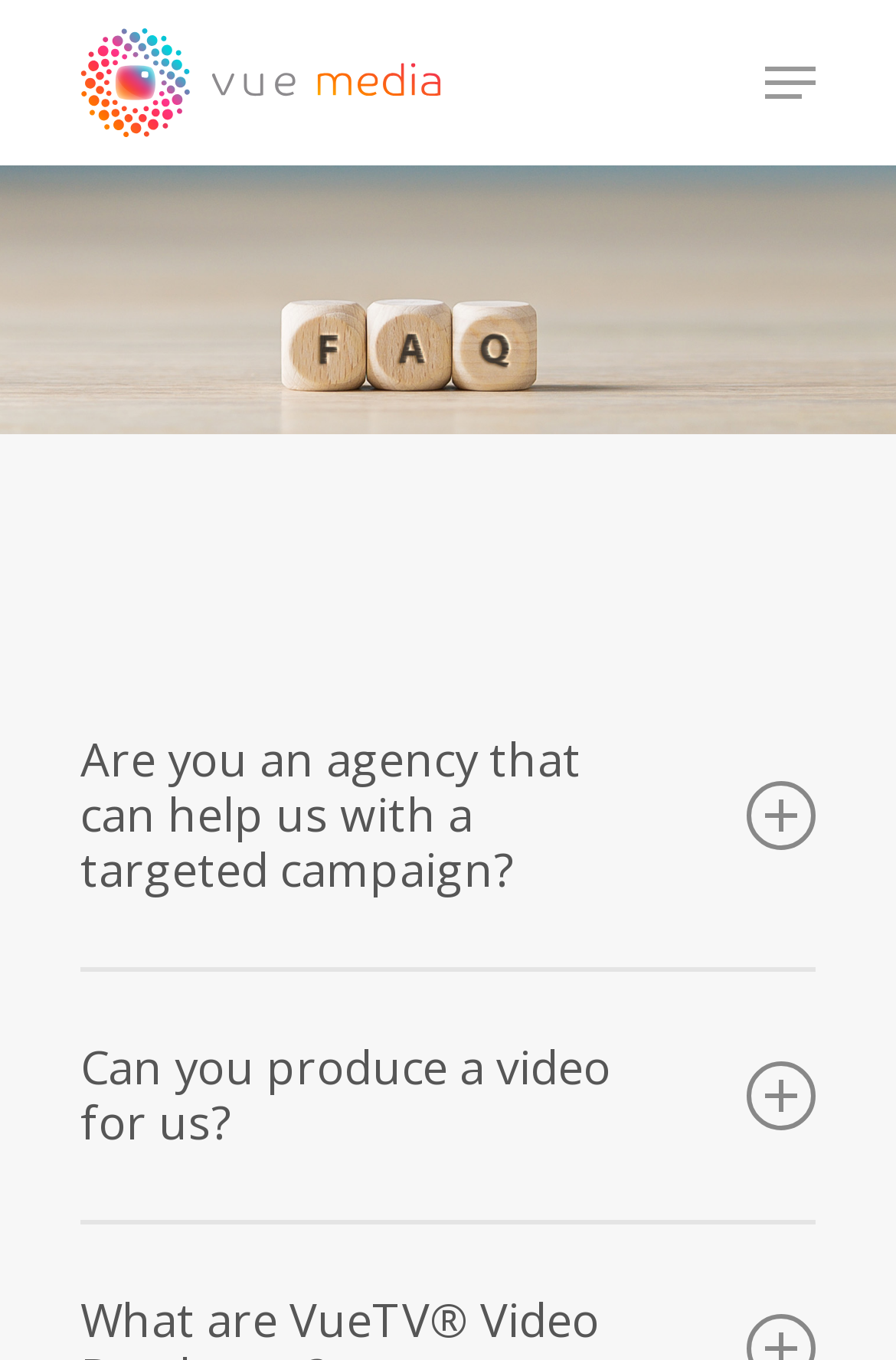Provide the bounding box coordinates of the UI element that matches the description: "alt="Vuemedia.co.uk"".

[0.09, 0.02, 0.492, 0.101]